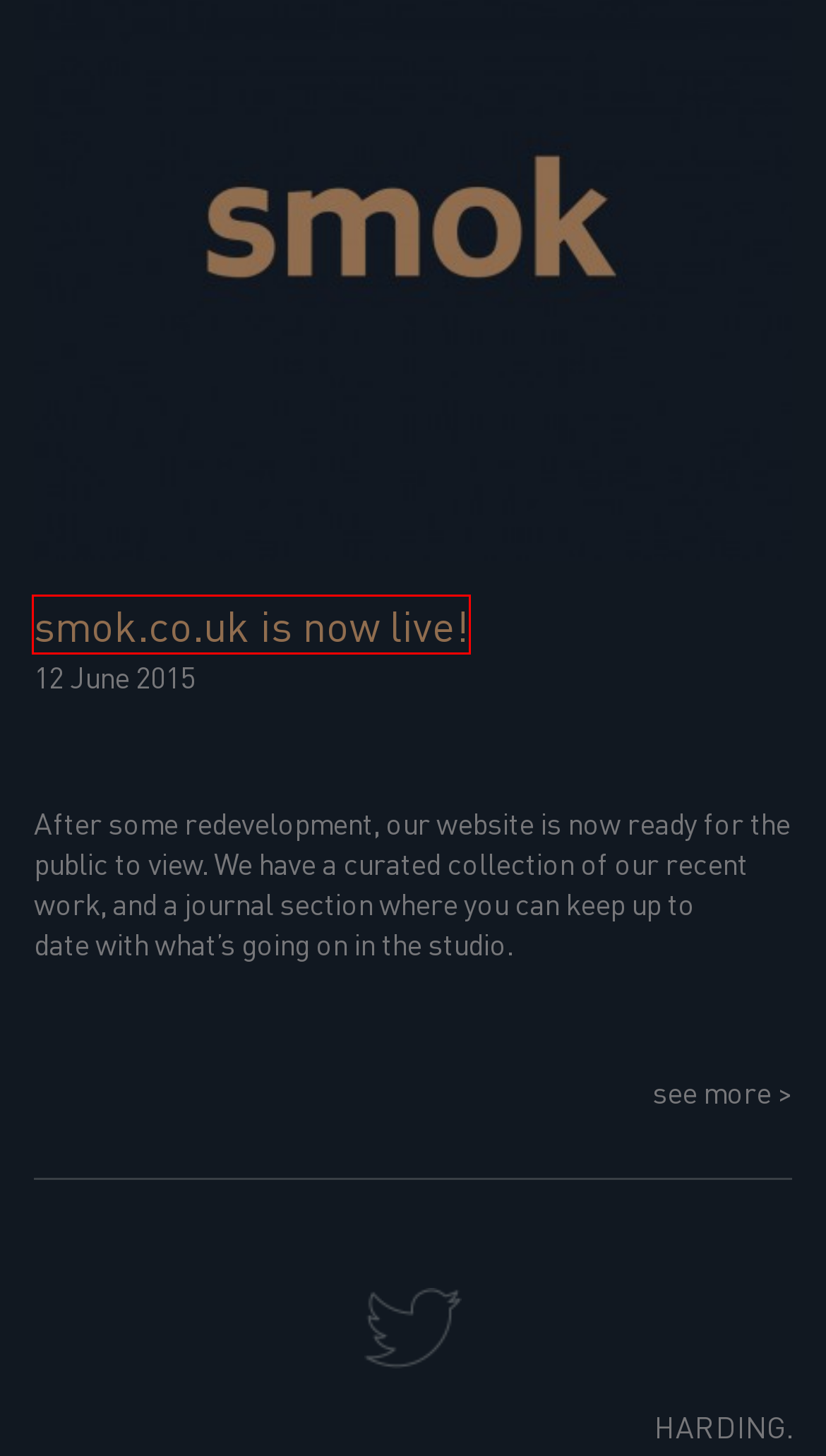Given a webpage screenshot with a UI element marked by a red bounding box, choose the description that best corresponds to the new webpage that will appear after clicking the element. The candidates are:
A. Commercial project in Central London - smok
B. smok.co.uk is now live! - smok
C. 33 Finsbury Square: Video - smok
D. about us - smok
E. contact - smok
F. work - smok
G. Lee Harding — Brand Consultant
H. smok

B